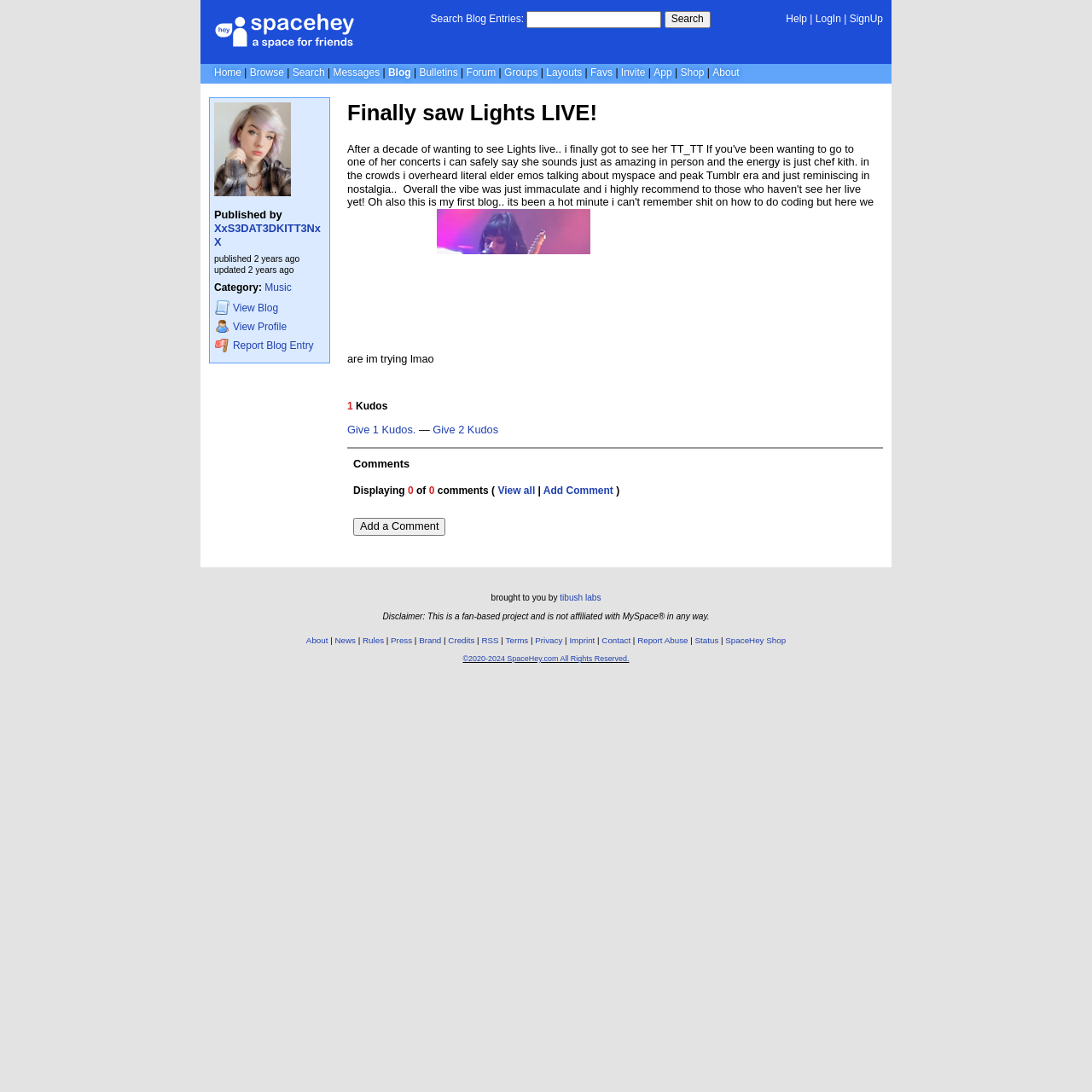Find the bounding box coordinates of the element's region that should be clicked in order to follow the given instruction: "Search Blog Entries". The coordinates should consist of four float numbers between 0 and 1, i.e., [left, top, right, bottom].

[0.482, 0.01, 0.606, 0.026]